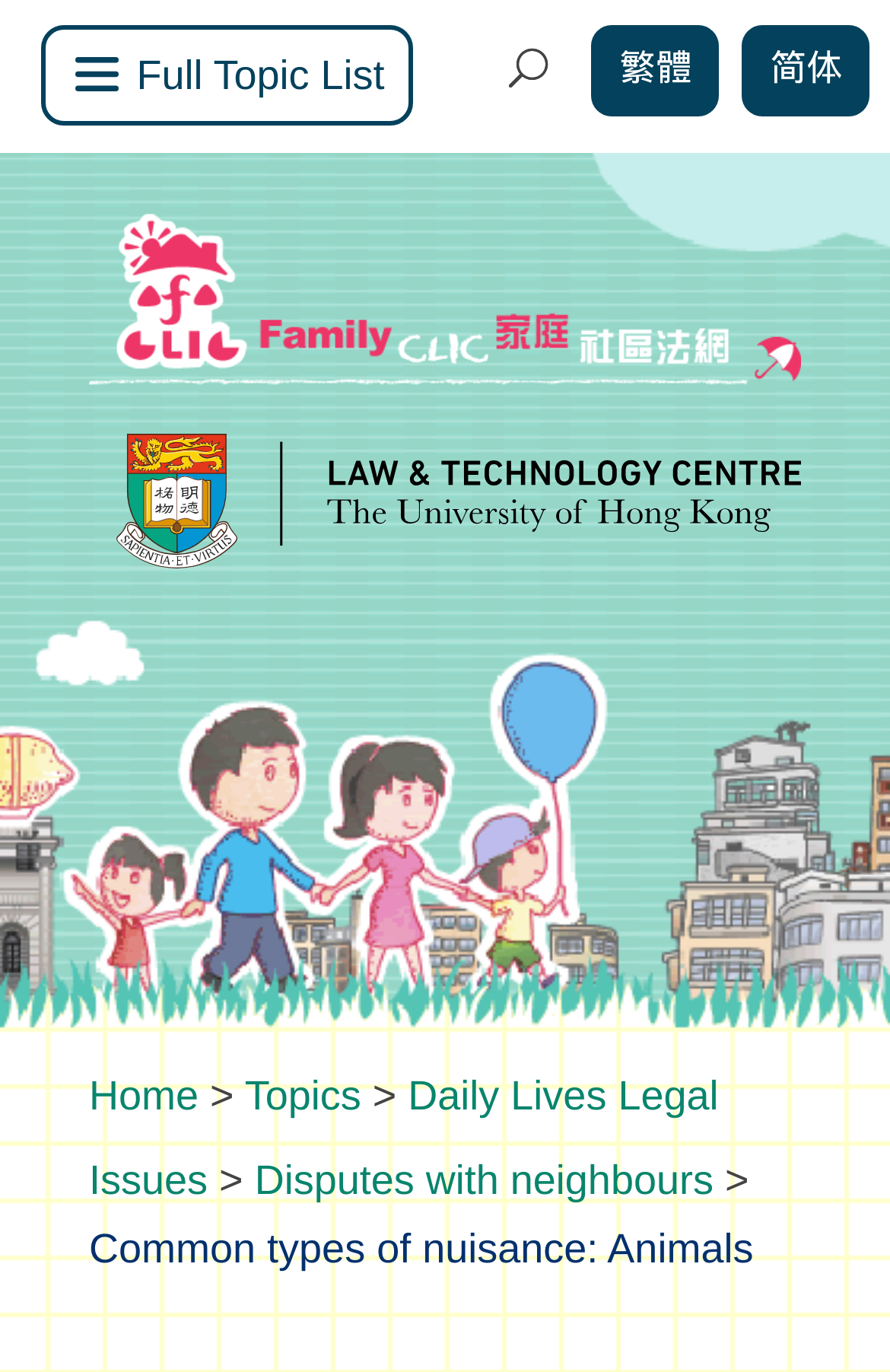Locate and extract the text of the main heading on the webpage.

VI. Common types of nuisance: Animals